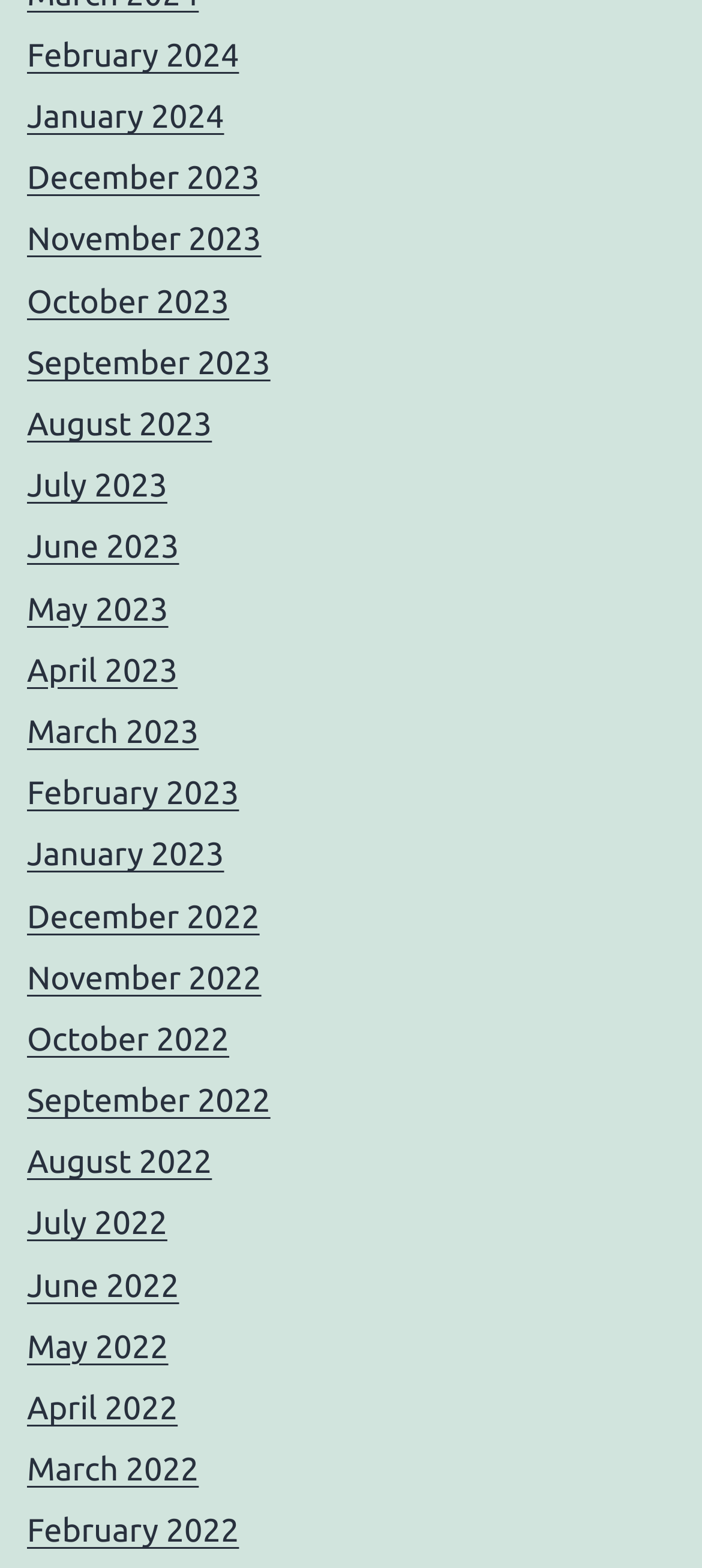How many links are there in the first row?
Please give a detailed and elaborate answer to the question based on the image.

I analyzed the bounding box coordinates of the link elements and found that the first four elements (February 2024 to November 2023) have similar y1 and y2 coordinates, indicating that they are in the same row.